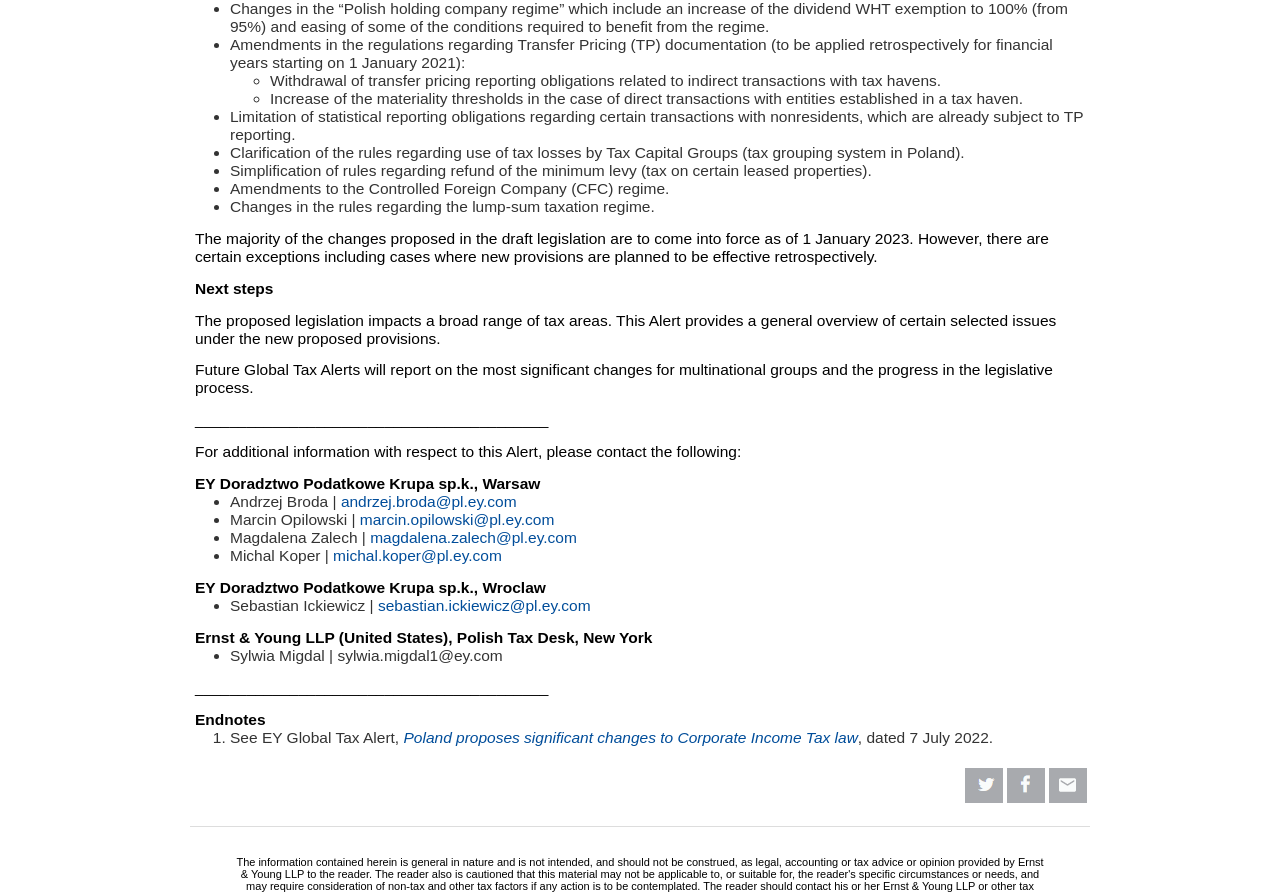What is the source of the information?
Answer the question using a single word or phrase, according to the image.

EY